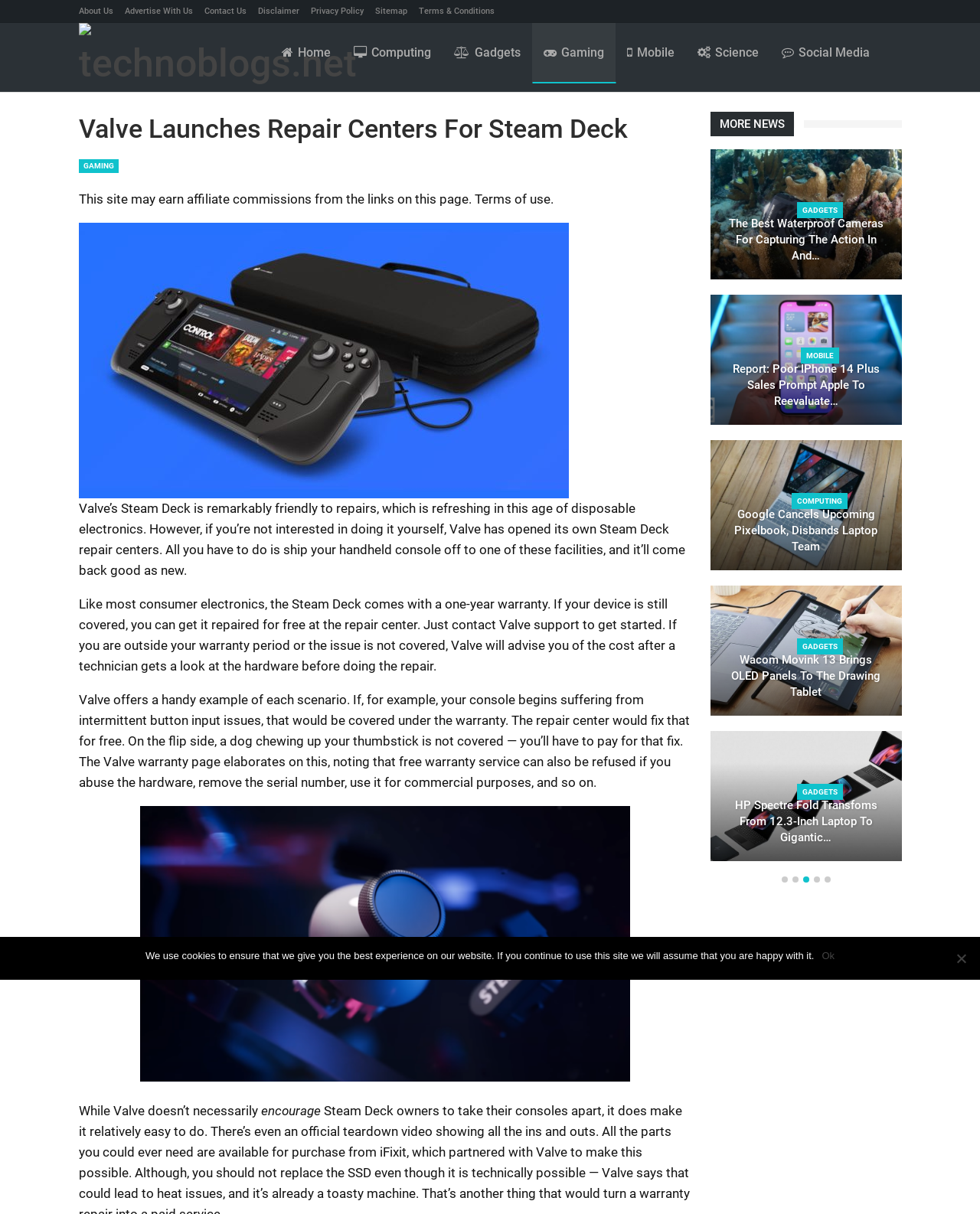Find the bounding box coordinates of the area that needs to be clicked in order to achieve the following instruction: "Click on the 'Contact Us' link". The coordinates should be specified as four float numbers between 0 and 1, i.e., [left, top, right, bottom].

[0.208, 0.005, 0.251, 0.013]